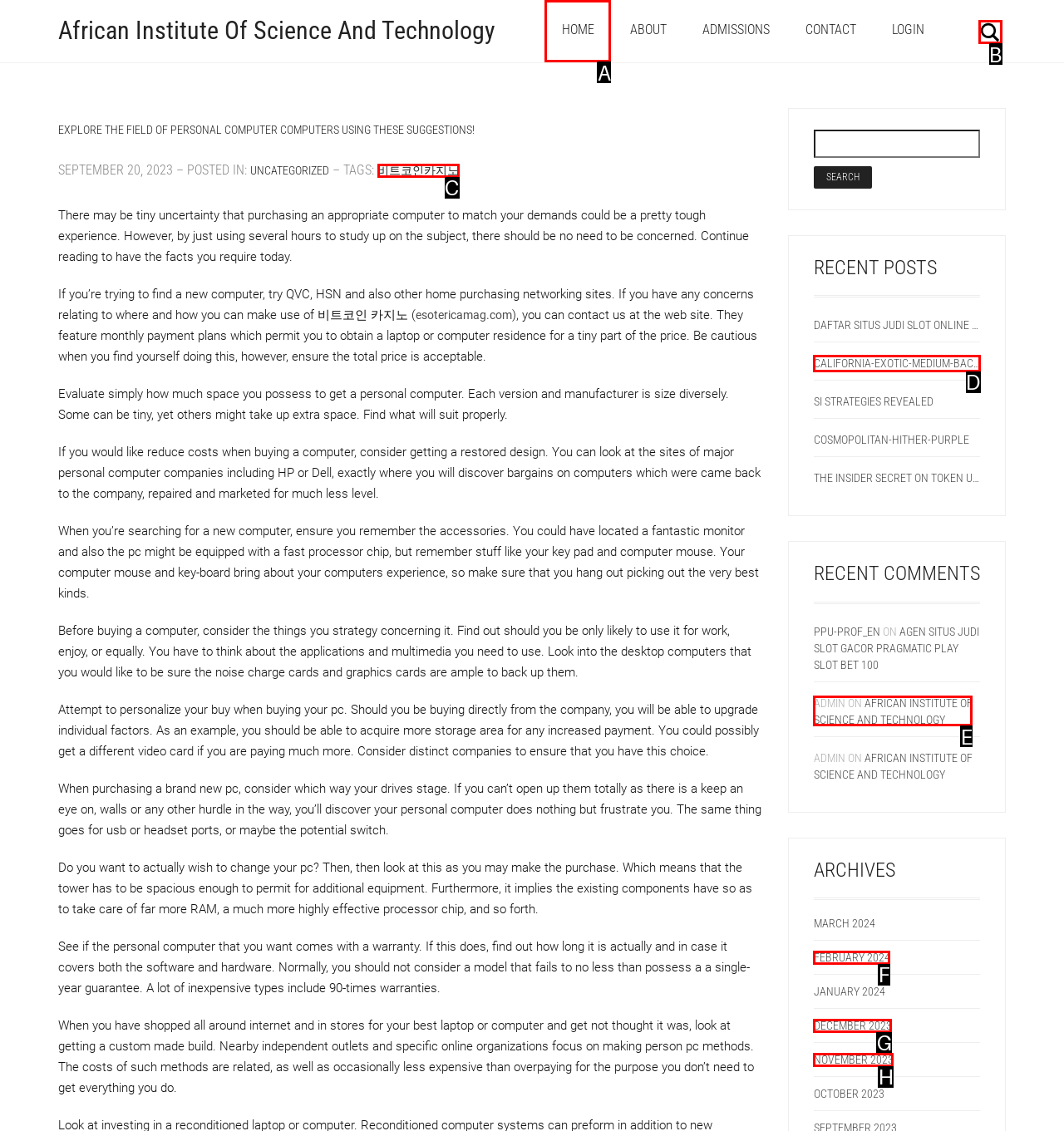For the task: Open the Embassy and Consulates page, specify the letter of the option that should be clicked. Answer with the letter only.

None